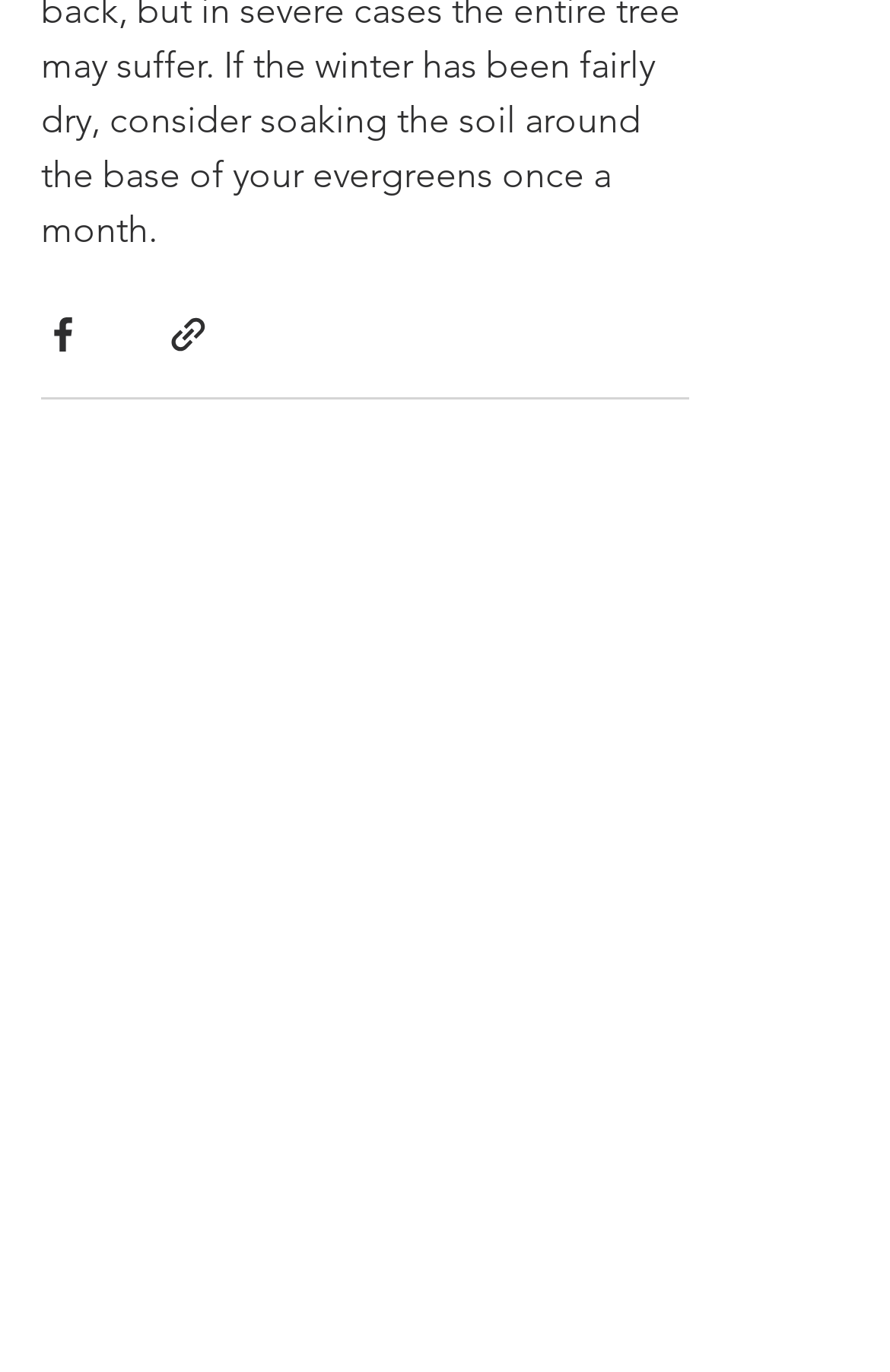Can you identify the bounding box coordinates of the clickable region needed to carry out this instruction: 'Enter your email address'? The coordinates should be four float numbers within the range of 0 to 1, stated as [left, top, right, bottom].

[0.051, 0.682, 0.769, 0.749]